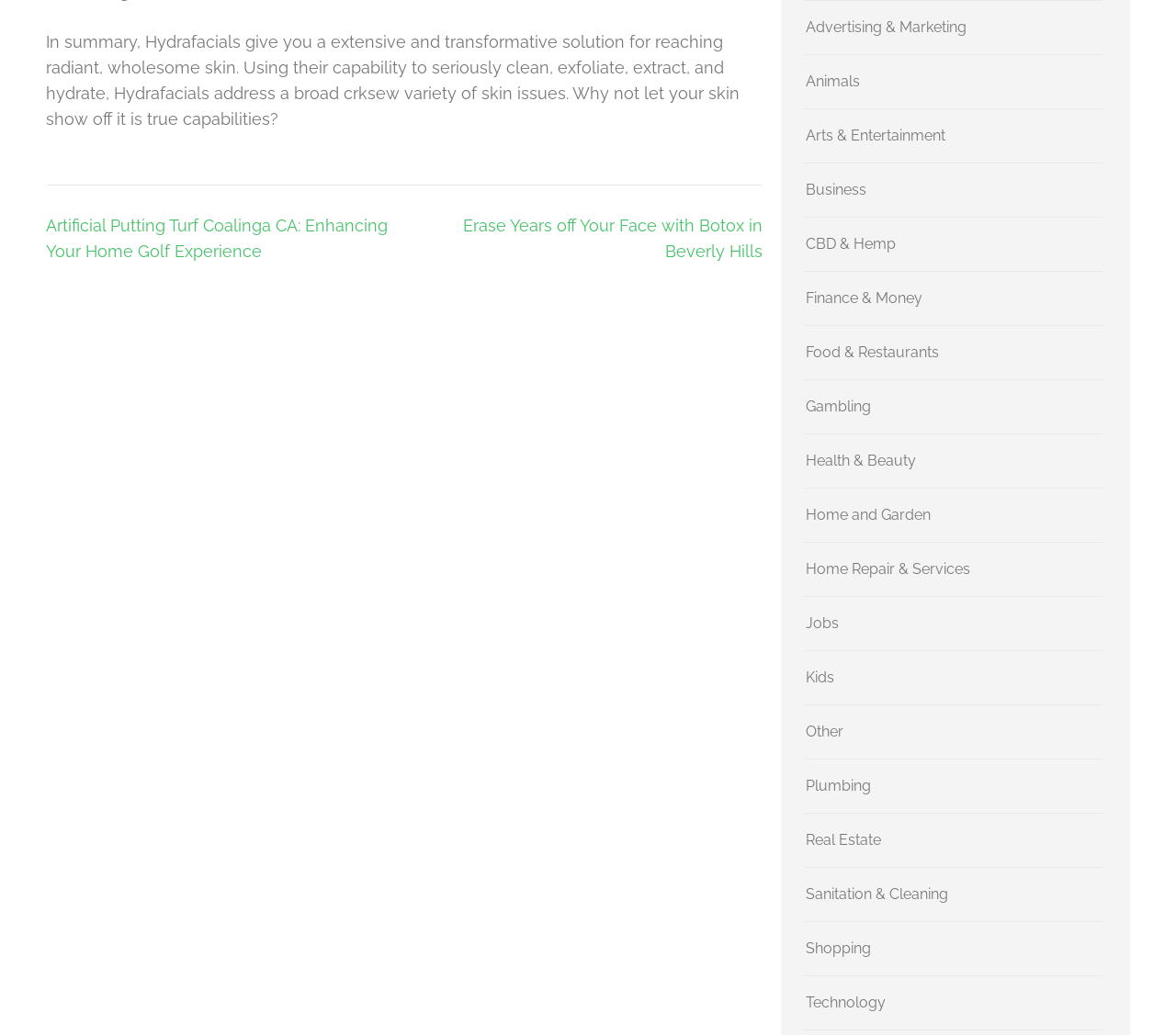Determine the bounding box coordinates of the area to click in order to meet this instruction: "Read 'Artificial Putting Turf Coalinga CA: Enhancing Your Home Golf Experience' post".

[0.039, 0.209, 0.33, 0.252]